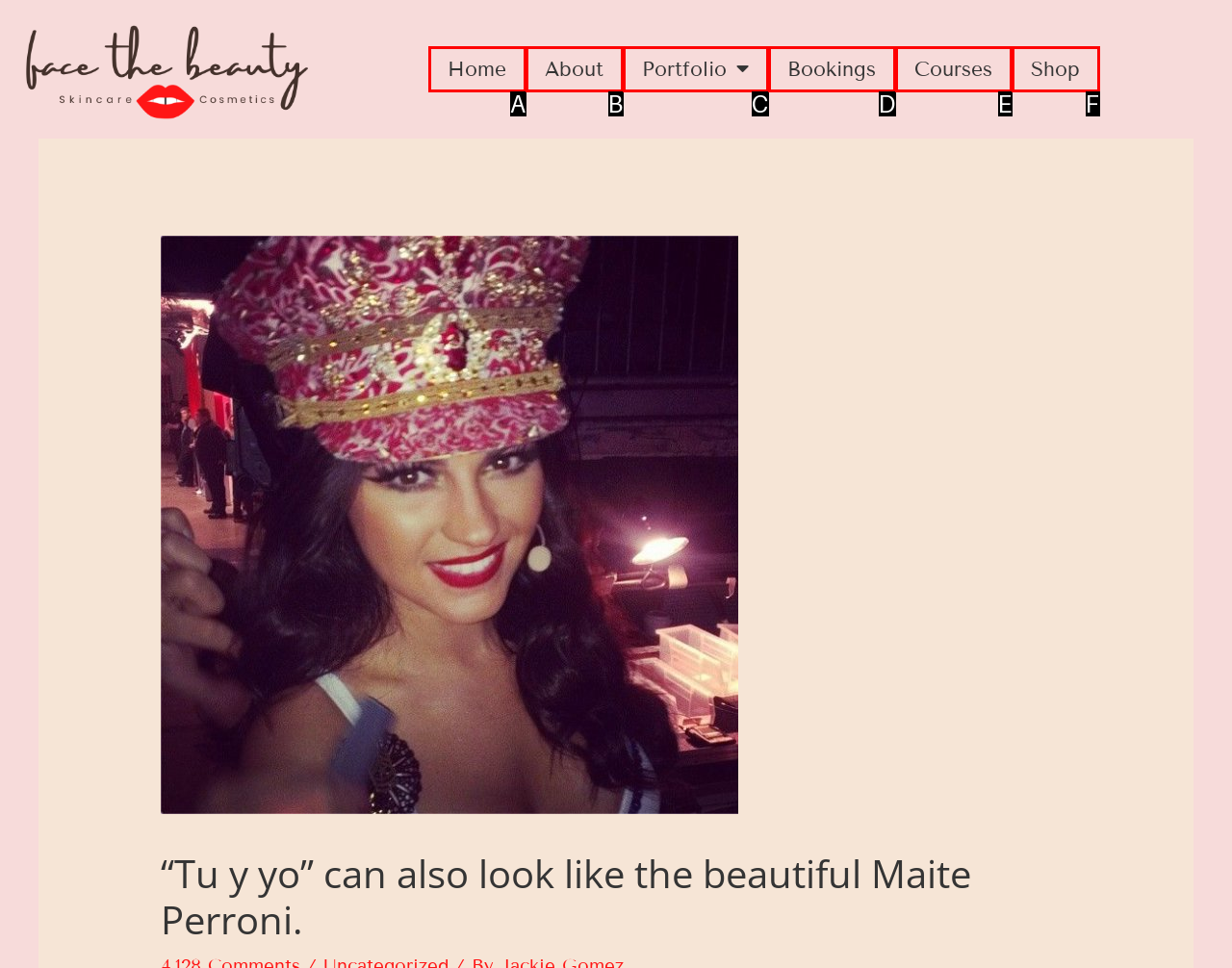Based on the element description: Bookings, choose the HTML element that matches best. Provide the letter of your selected option.

D